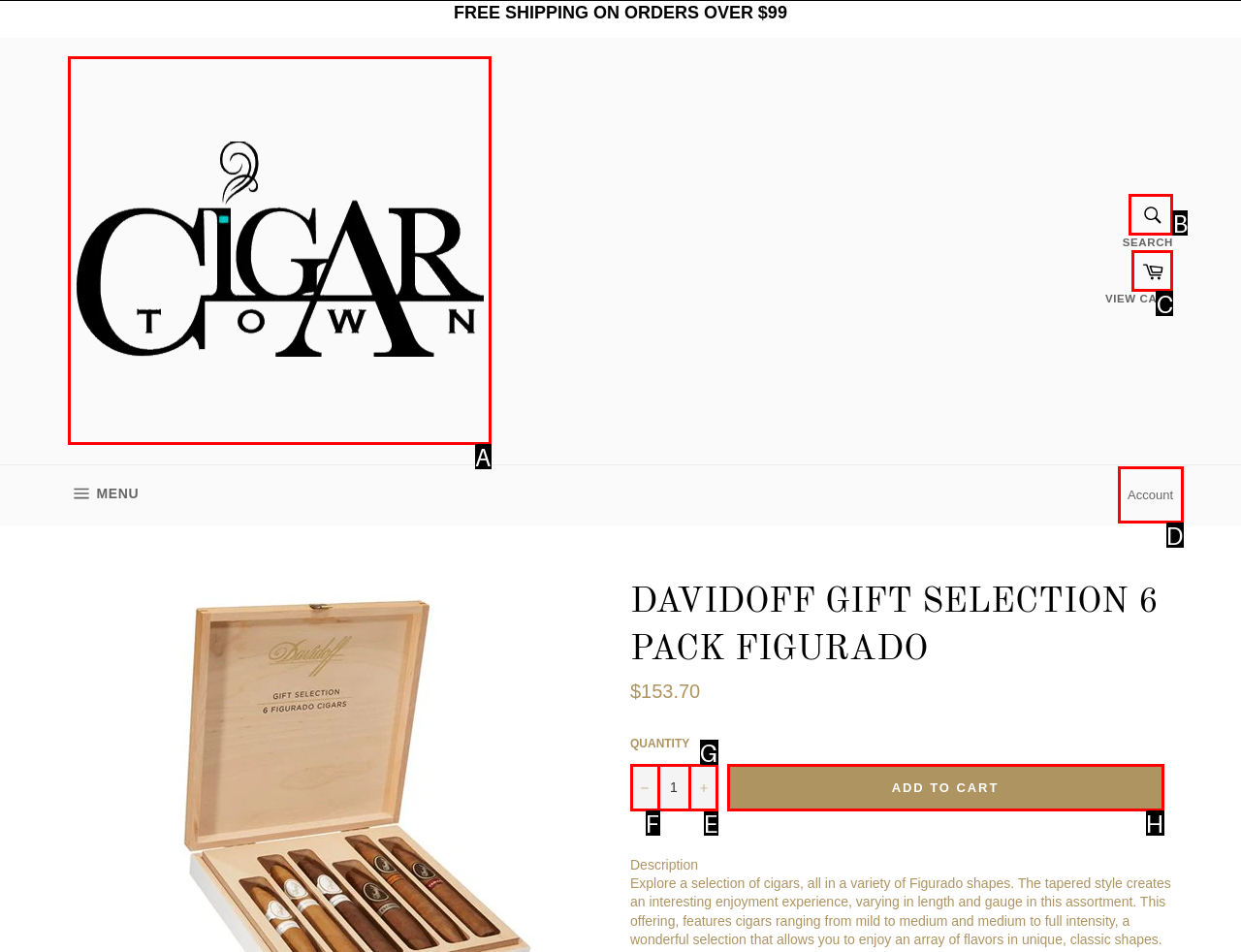Match the description to the correct option: alt="Cigar Towns"
Provide the letter of the matching option directly.

A